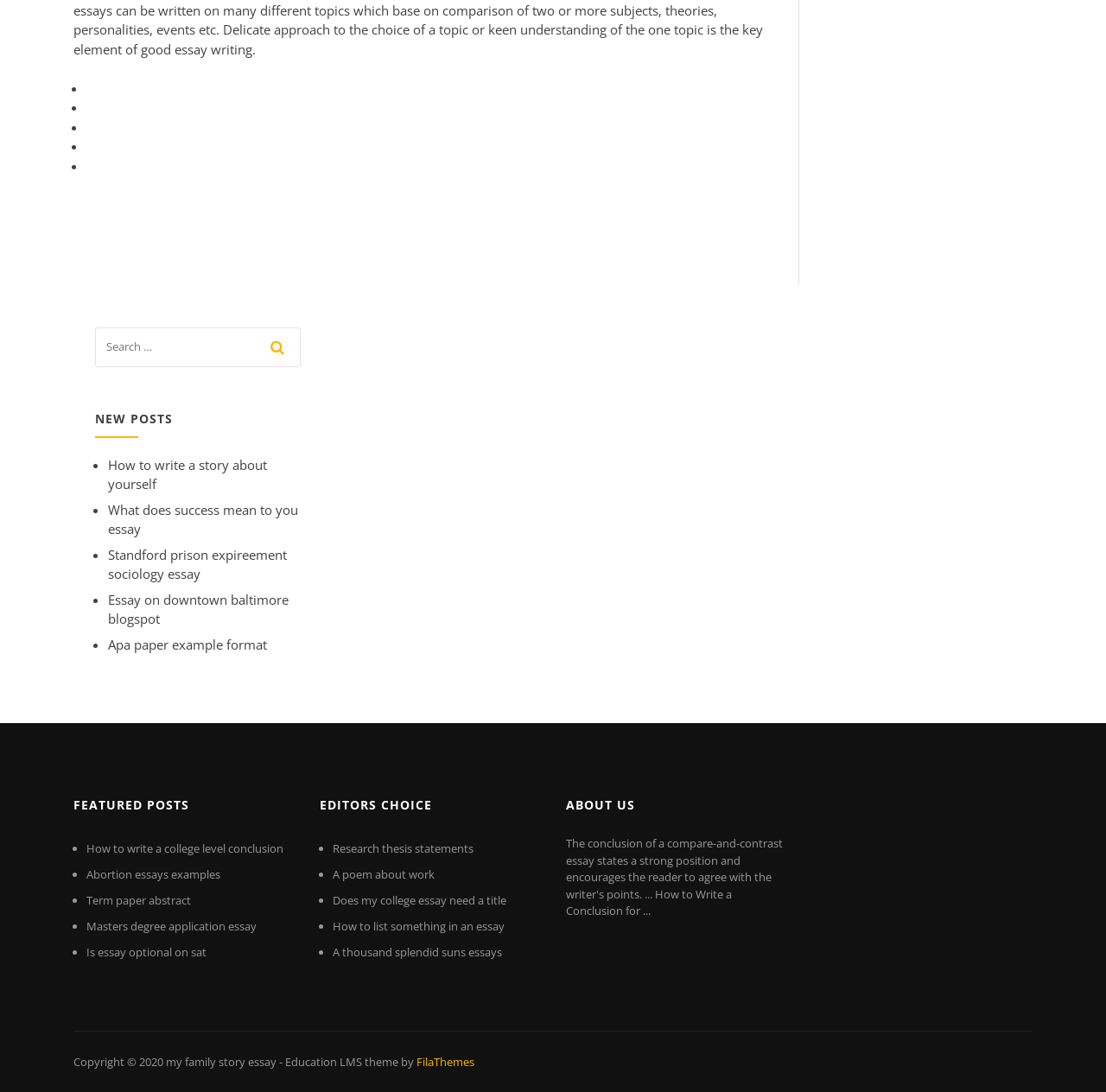Provide the bounding box coordinates of the HTML element this sentence describes: "Essay on downtown baltimore blogspot". The bounding box coordinates consist of four float numbers between 0 and 1, i.e., [left, top, right, bottom].

[0.098, 0.541, 0.261, 0.575]